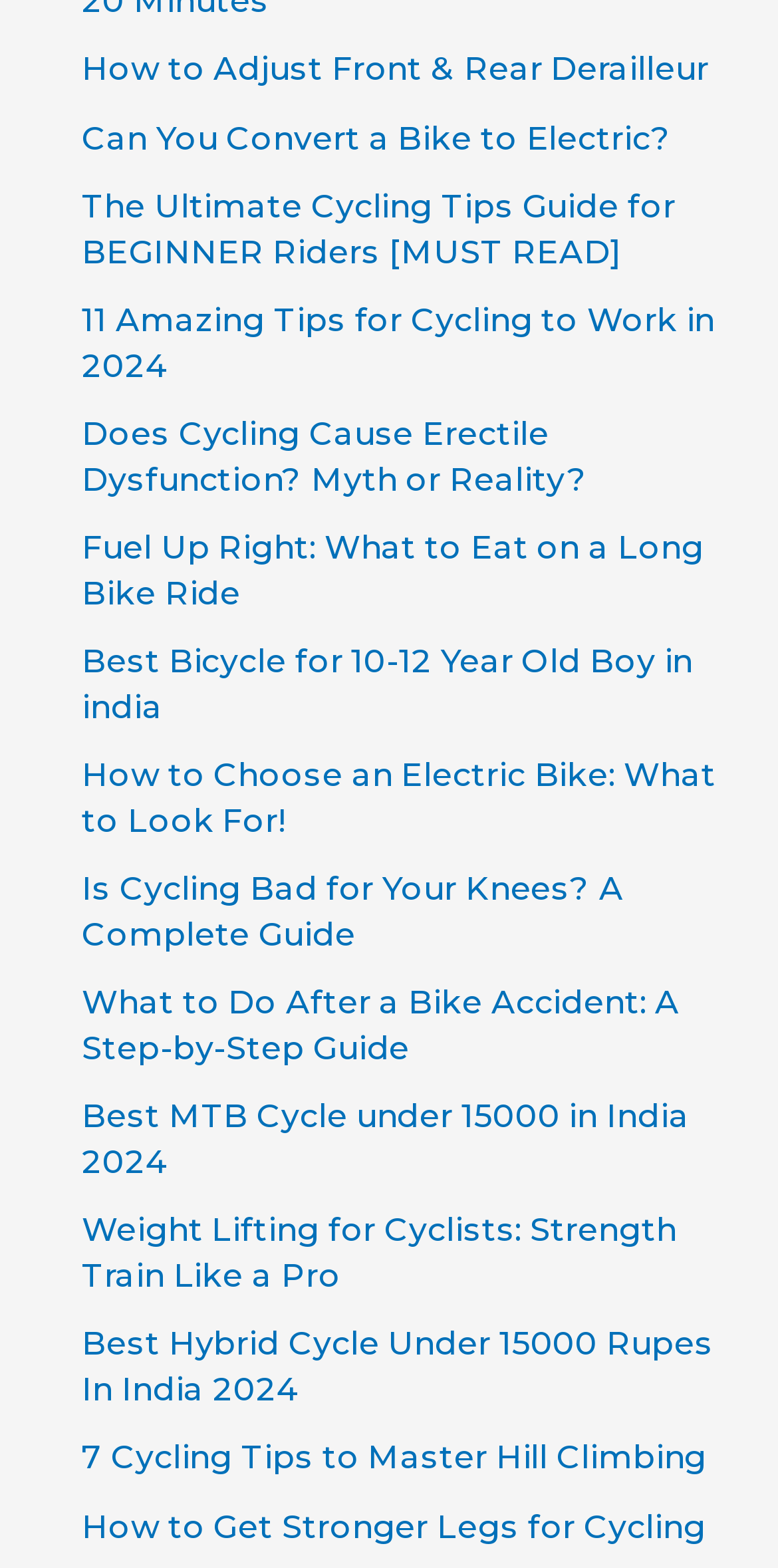What is the topic of the first link?
Using the picture, provide a one-word or short phrase answer.

Front & Rear Derailleur